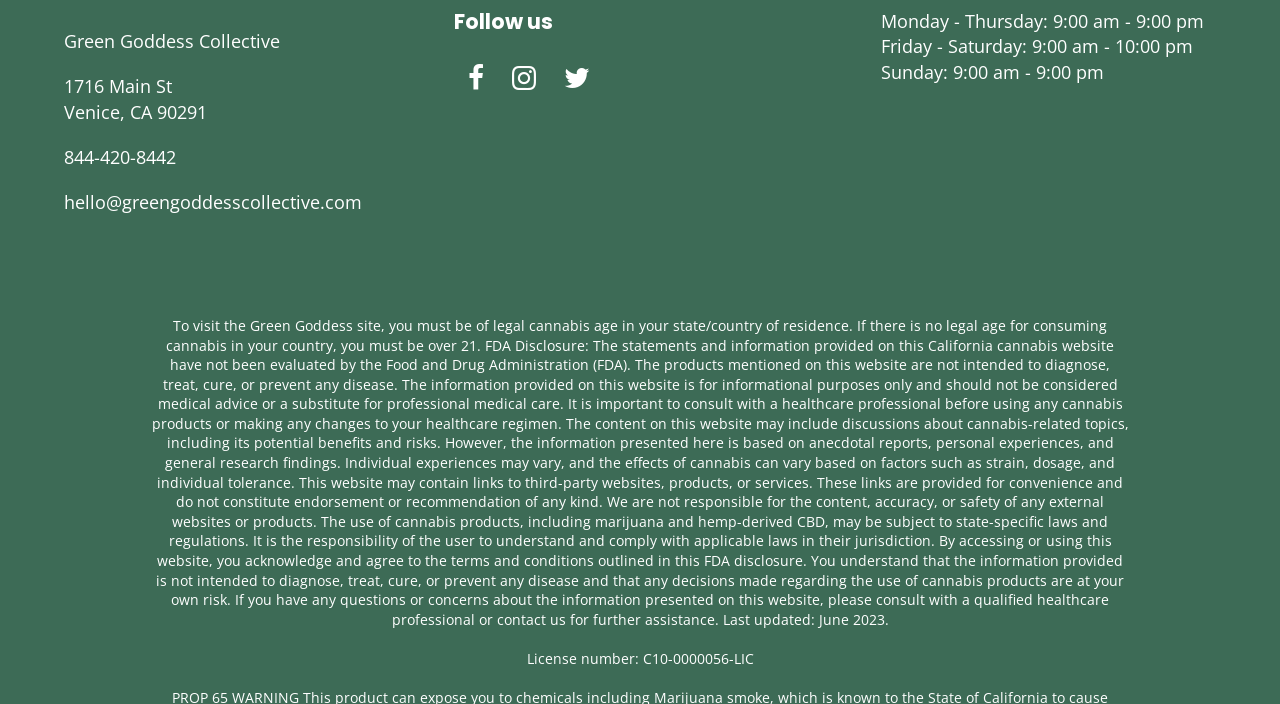Refer to the screenshot and answer the following question in detail:
How old must you be to visit the Green Goddess site?

I found the age requirement by reading the FDA disclosure text which states that 'If there is no legal age for consuming cannabis in your country, you must be over 21'.